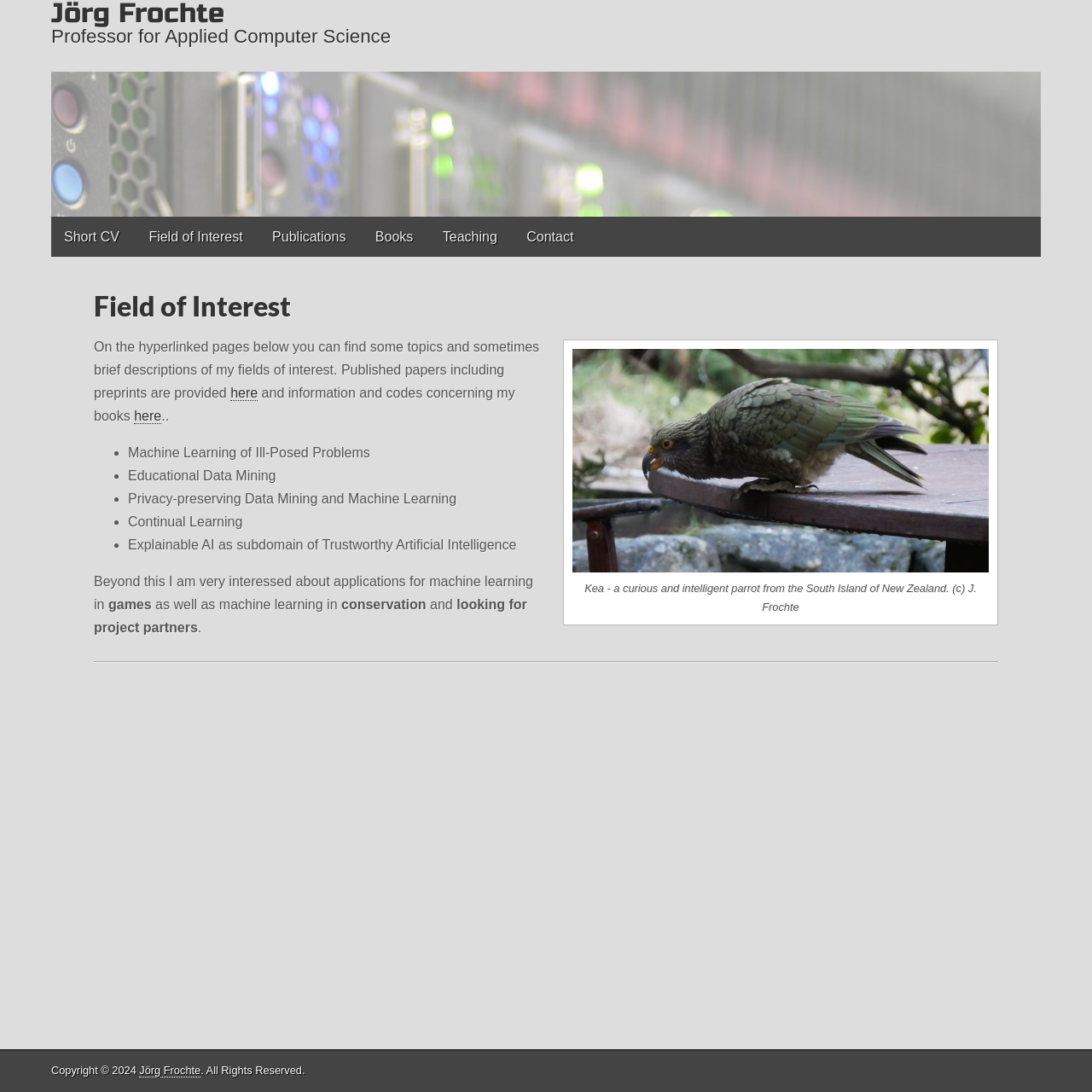Please indicate the bounding box coordinates of the element's region to be clicked to achieve the instruction: "Go to the 'Contact' page". Provide the coordinates as four float numbers between 0 and 1, i.e., [left, top, right, bottom].

[0.471, 0.199, 0.537, 0.235]